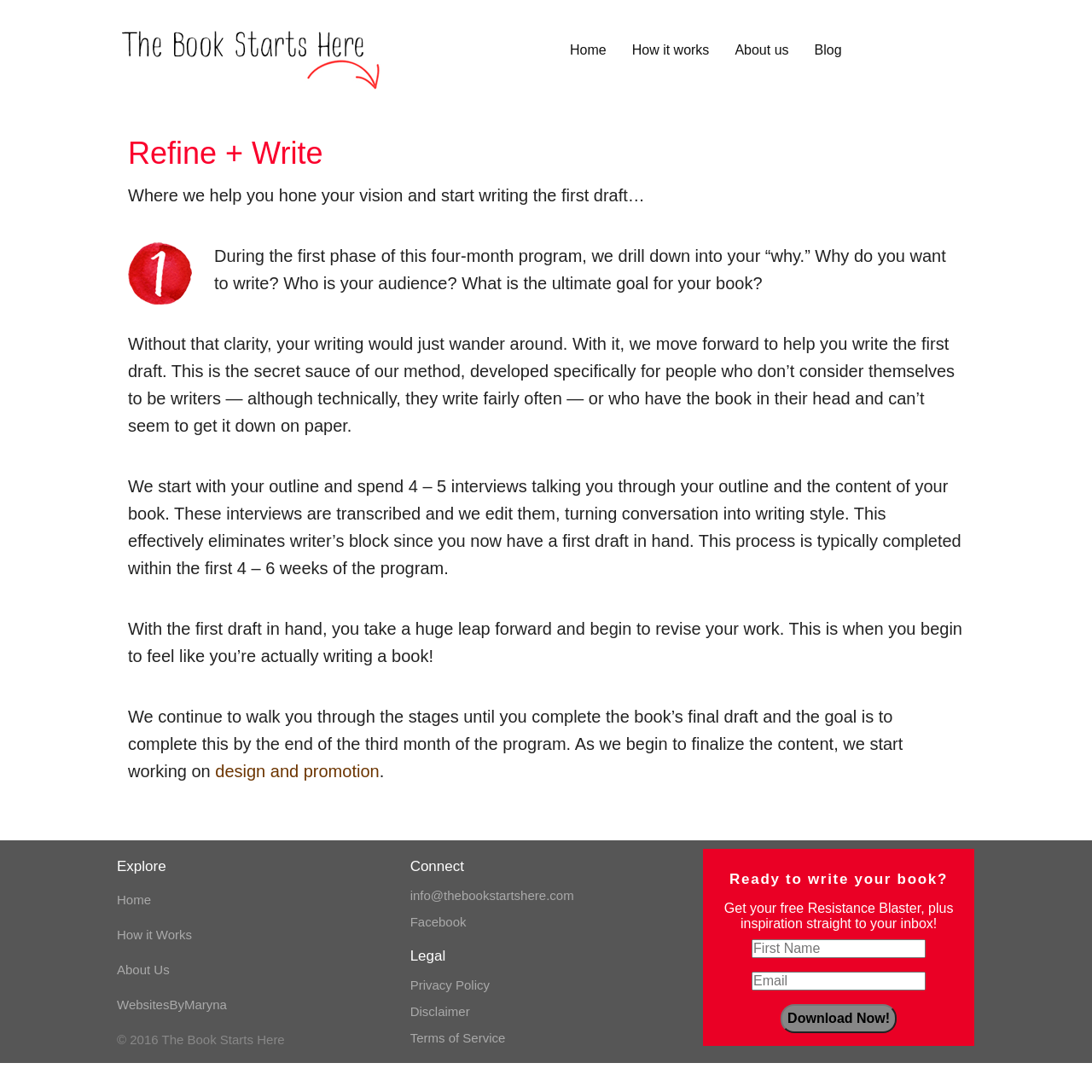Could you find the bounding box coordinates of the clickable area to complete this instruction: "Click the 'Download Now!' button"?

[0.715, 0.92, 0.821, 0.946]